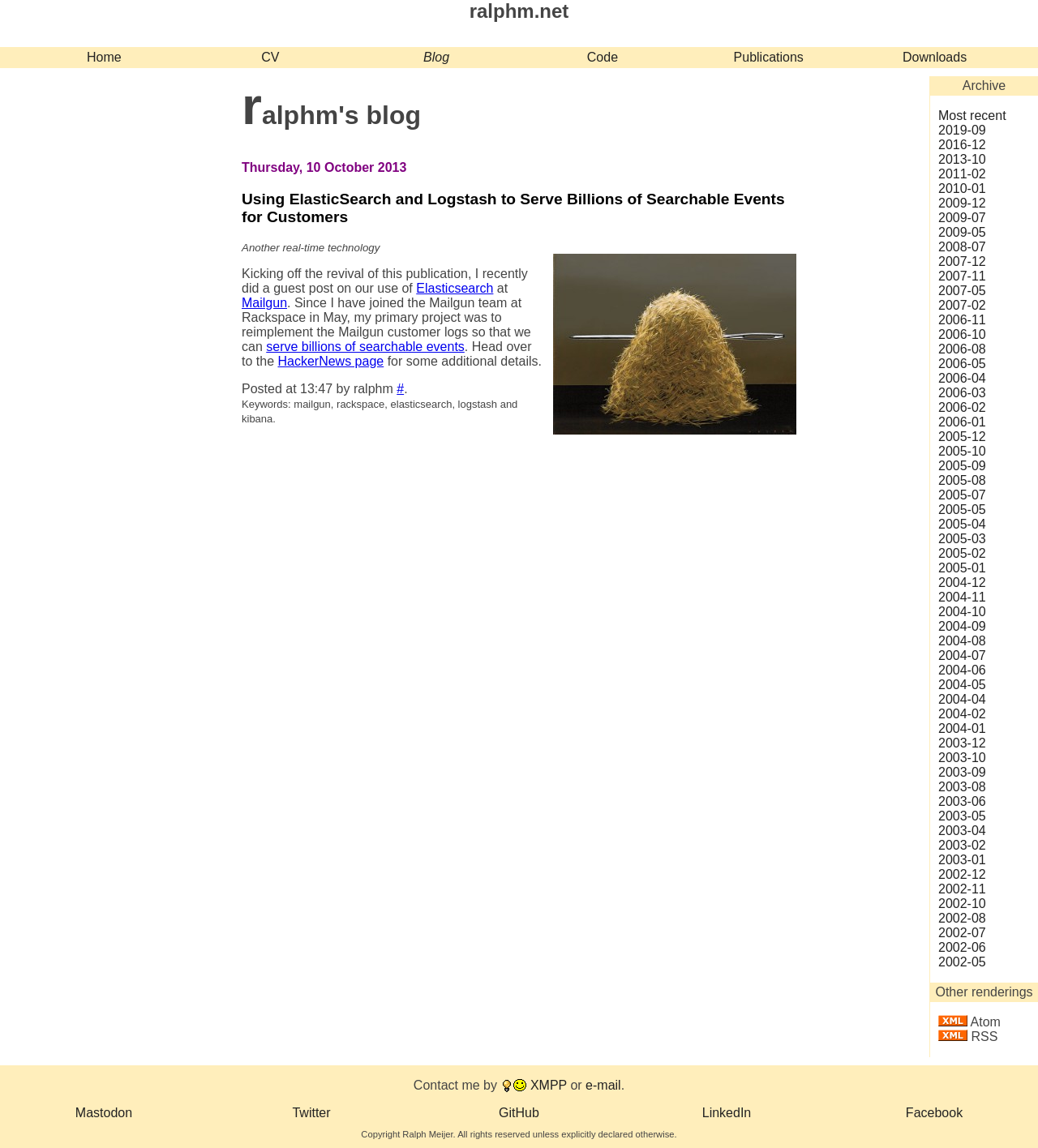Identify the bounding box for the described UI element: "serve billions of searchable events".

[0.256, 0.296, 0.448, 0.308]